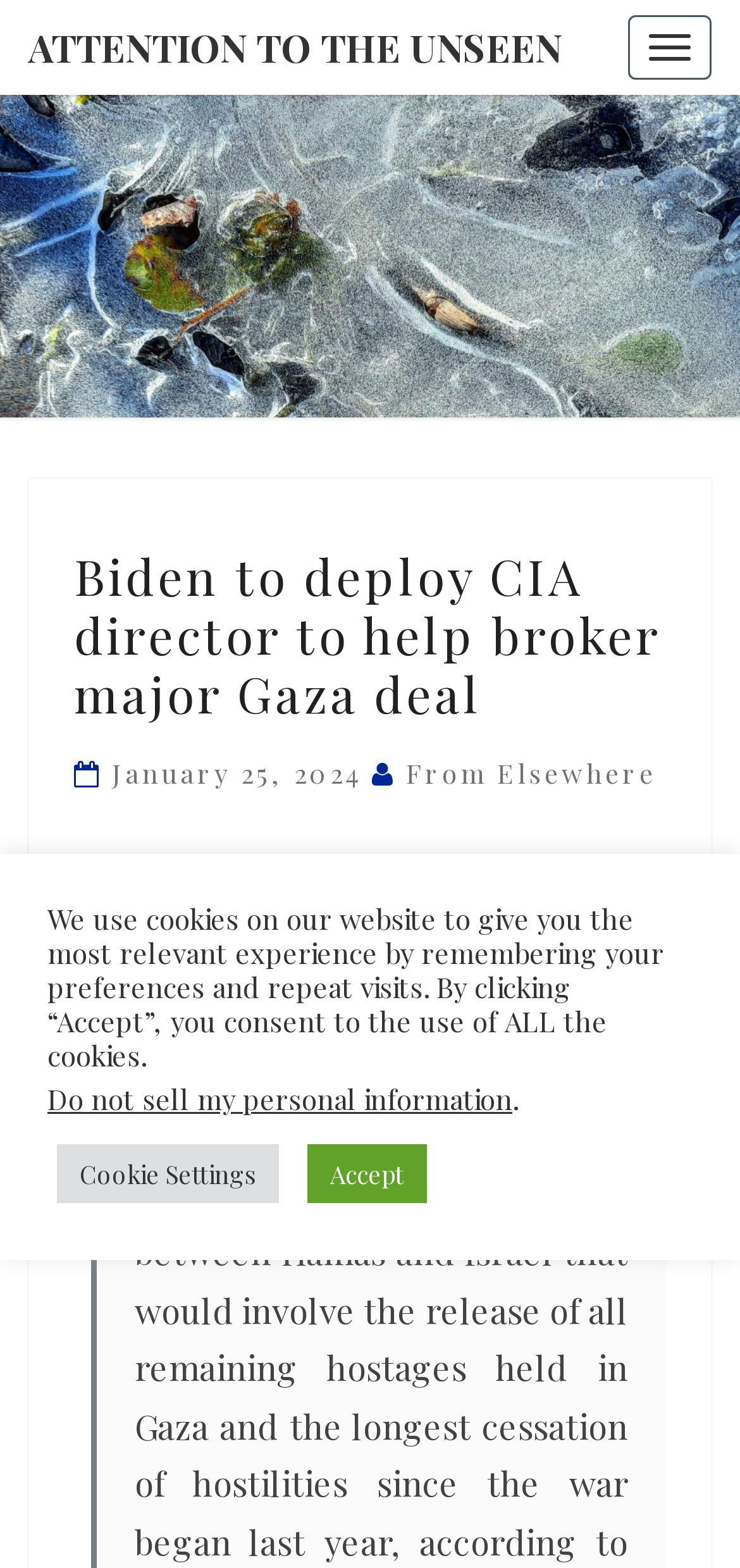Identify the bounding box coordinates of the section that should be clicked to achieve the task described: "Read more about an ambitious deal".

[0.459, 0.747, 0.849, 0.776]